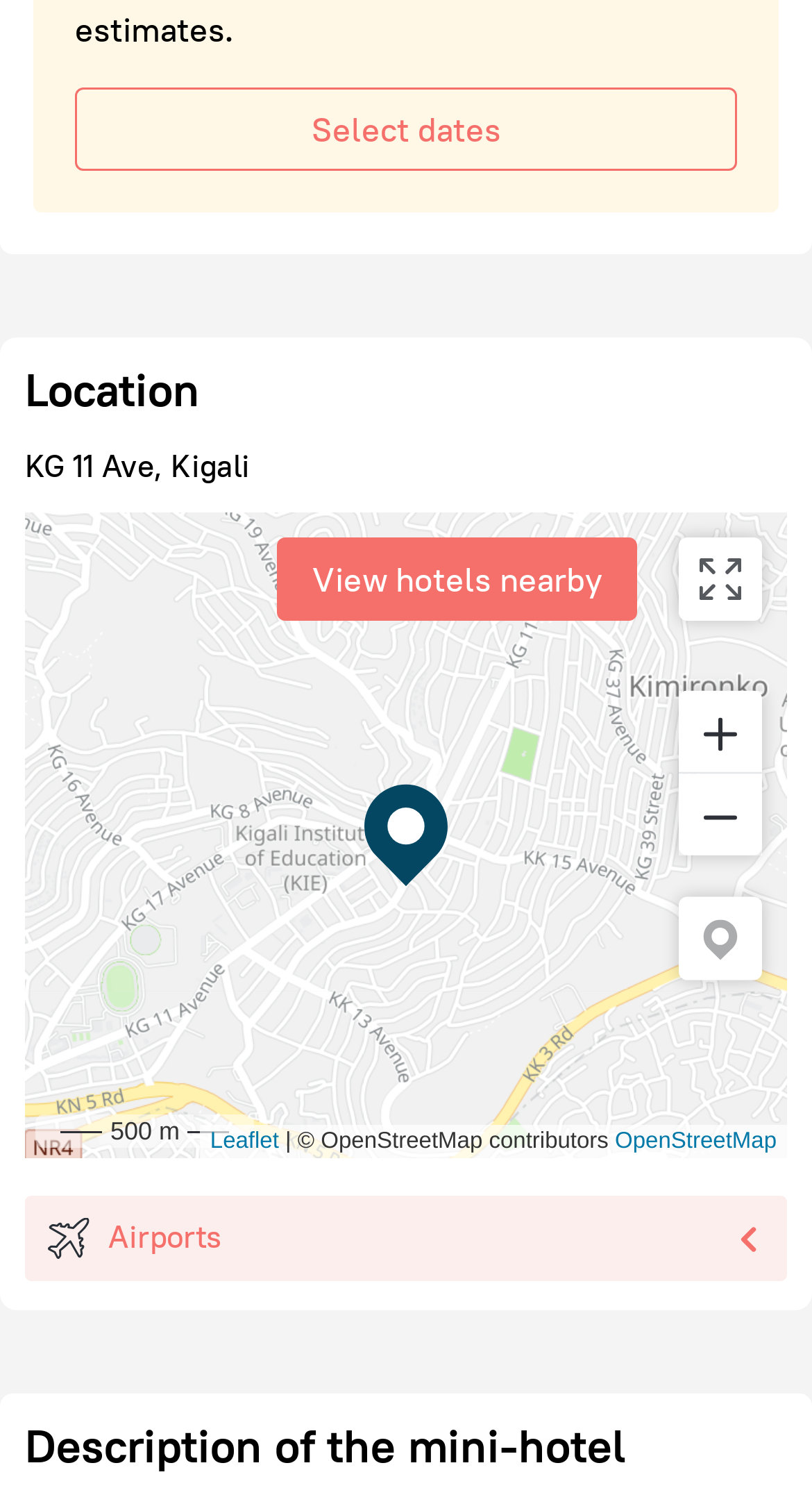What is the function of the 'zoom-in' button?
Craft a detailed and extensive response to the question.

I determined the function of the button by its text content 'zoom-in' and the presence of an image child element. The image likely represents a zoom-in icon, which is a common symbol for increasing the zoom level.